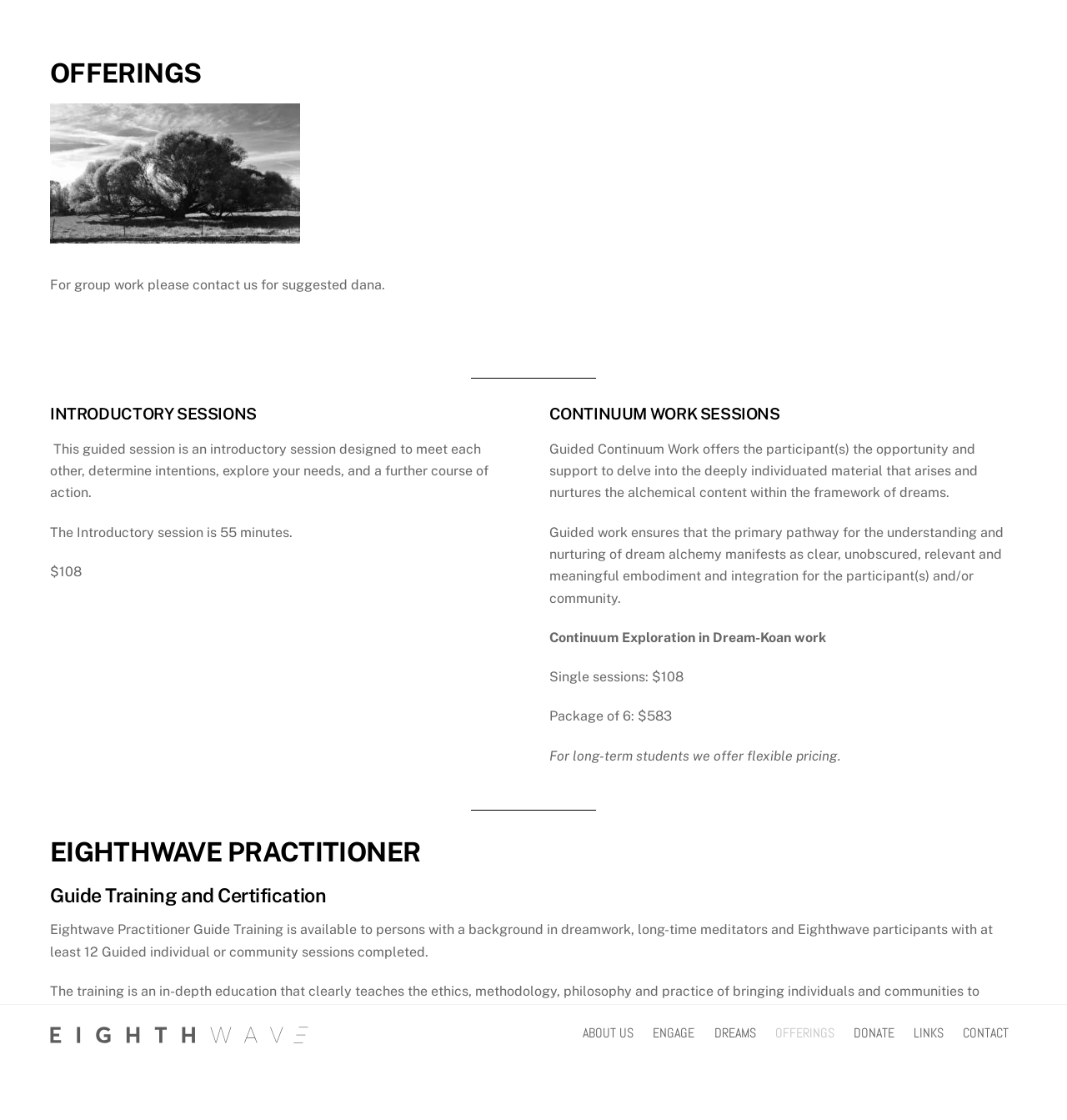Find the bounding box coordinates of the clickable area that will achieve the following instruction: "Click on ENGAGE".

[0.605, 0.909, 0.659, 0.936]